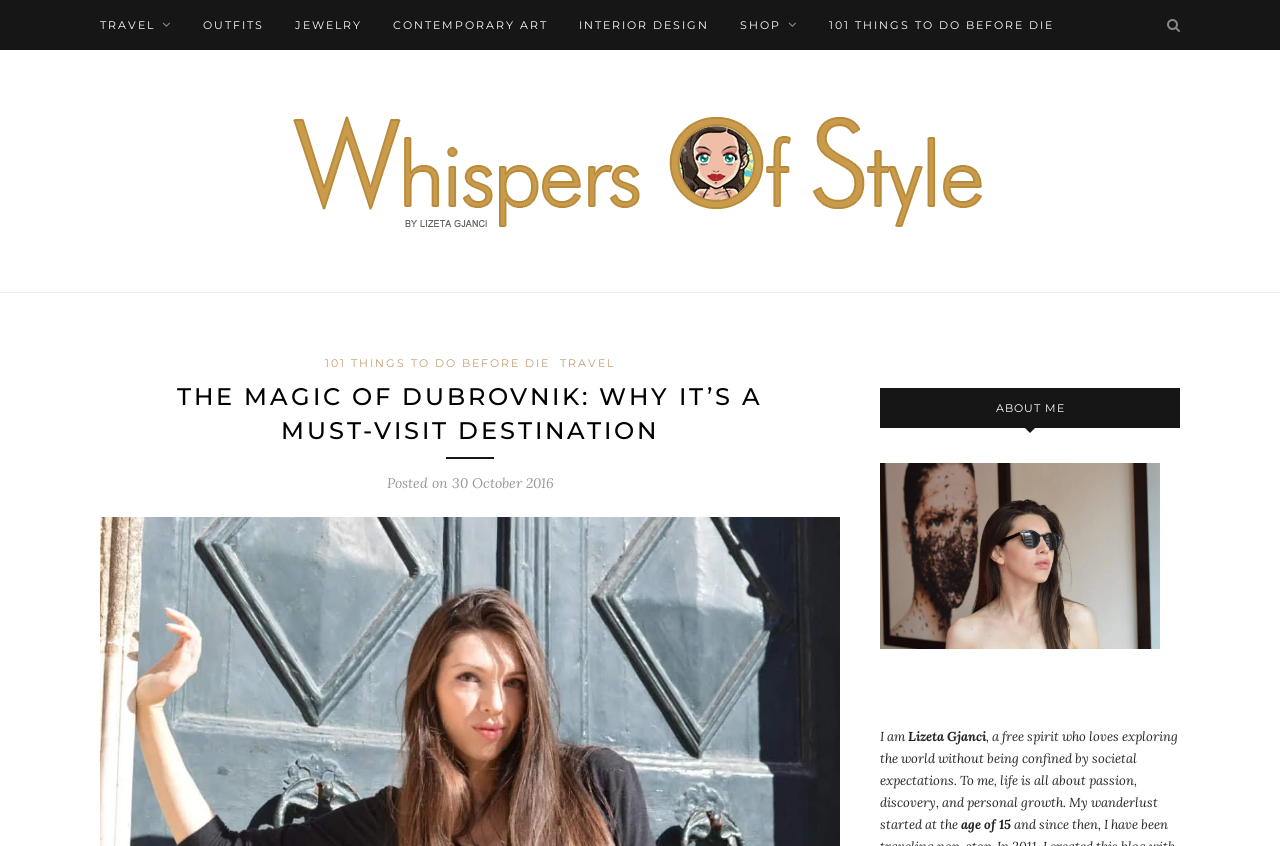Locate the UI element described by Interior Design in the provided webpage screenshot. Return the bounding box coordinates in the format (top-left x, top-left y, bottom-right x, bottom-right y), ensuring all values are between 0 and 1.

[0.452, 0.0, 0.554, 0.059]